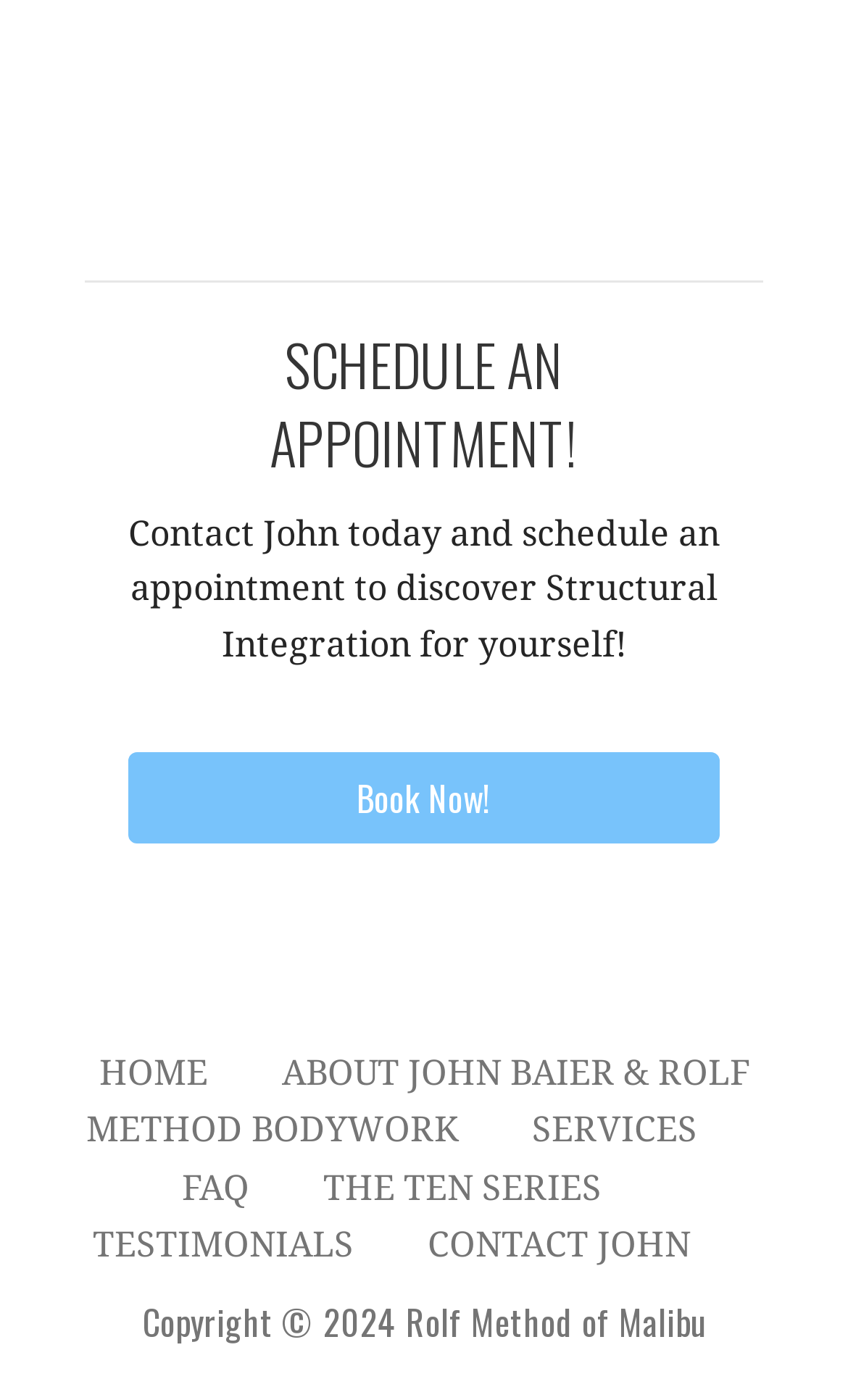What is the copyright year of this webpage?
Using the image, give a concise answer in the form of a single word or short phrase.

2024